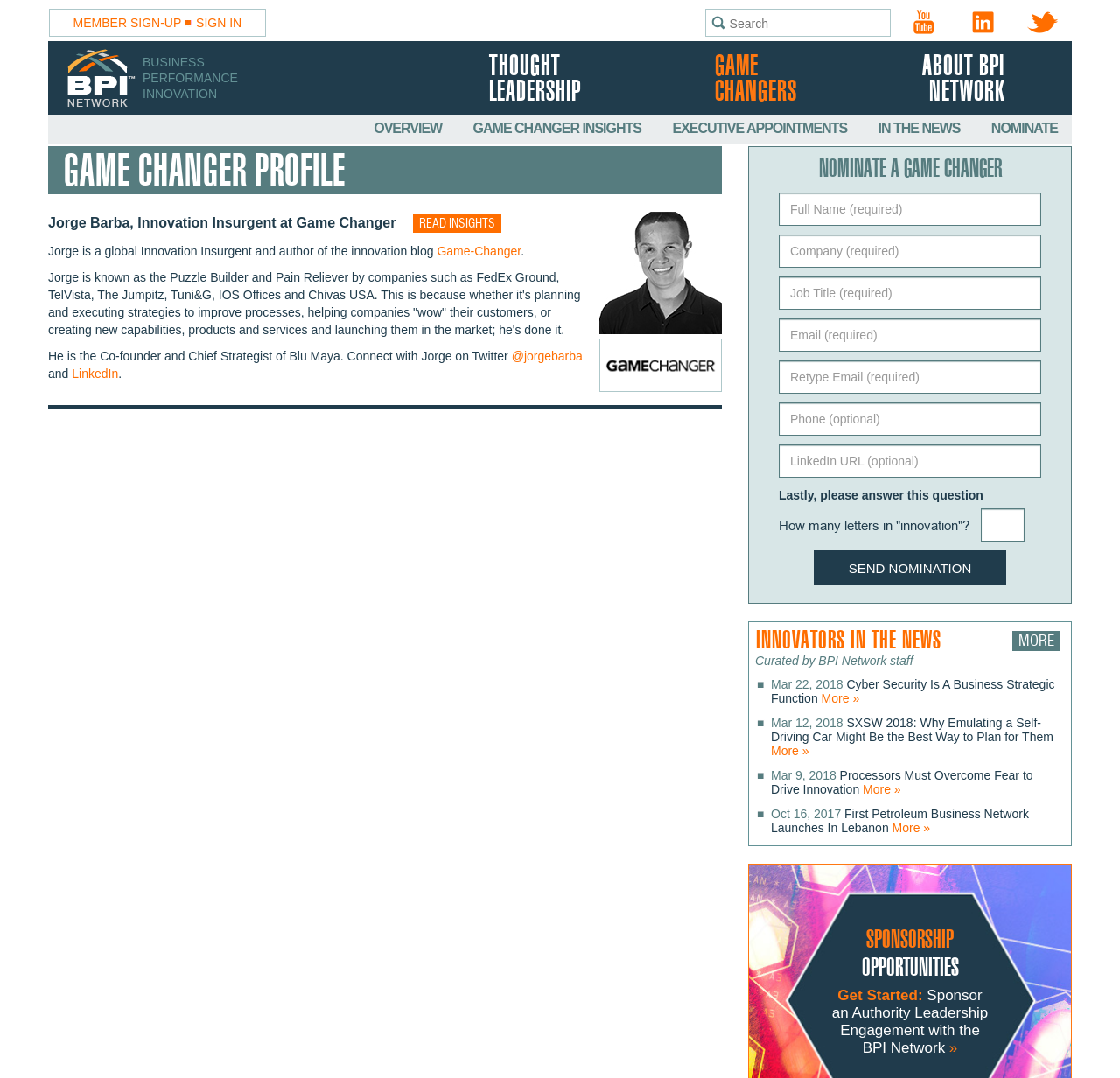Answer the question below in one word or phrase:
What is the title of the section that contains sponsorship opportunities?

SPONSORSHIP OPPORTUNITIES